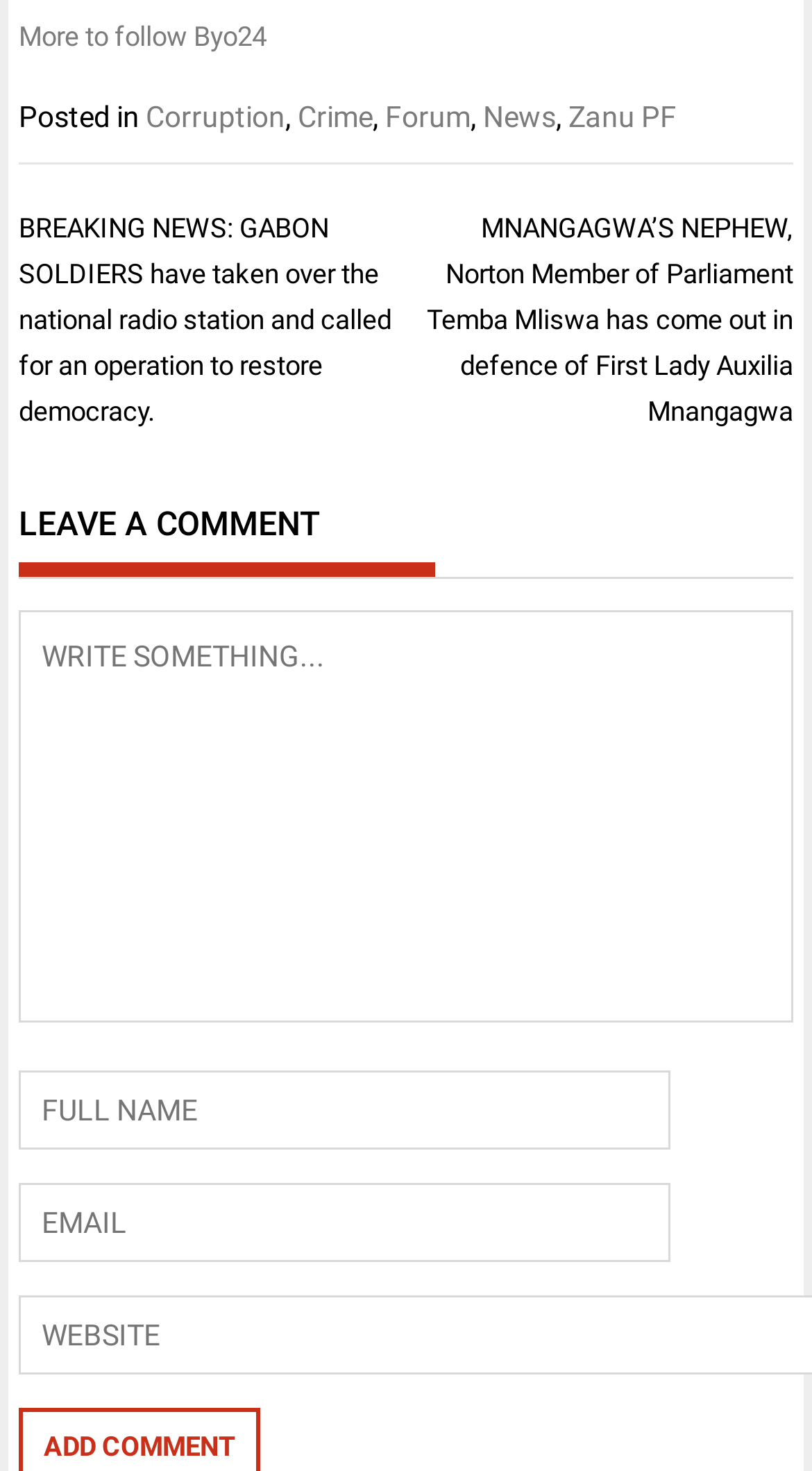Provide the bounding box coordinates of the HTML element described by the text: "Zanu PF". The coordinates should be in the format [left, top, right, bottom] with values between 0 and 1.

[0.7, 0.068, 0.833, 0.091]